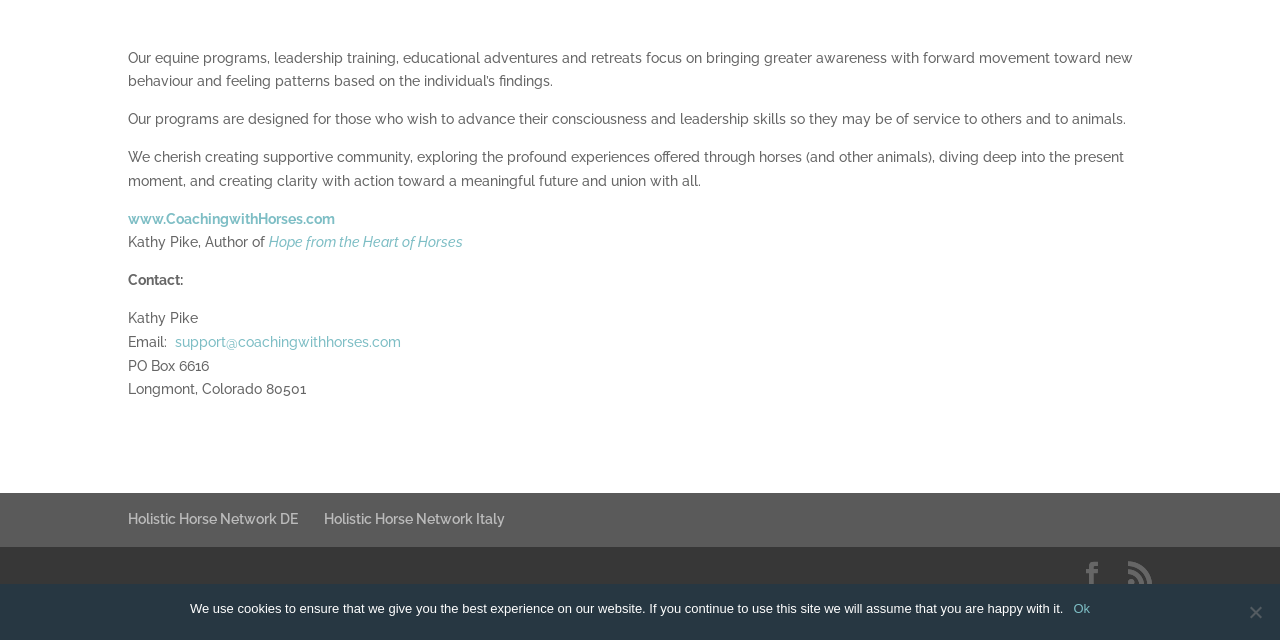Bounding box coordinates are specified in the format (top-left x, top-left y, bottom-right x, bottom-right y). All values are floating point numbers bounded between 0 and 1. Please provide the bounding box coordinate of the region this sentence describes: Facebook

[0.844, 0.878, 0.862, 0.918]